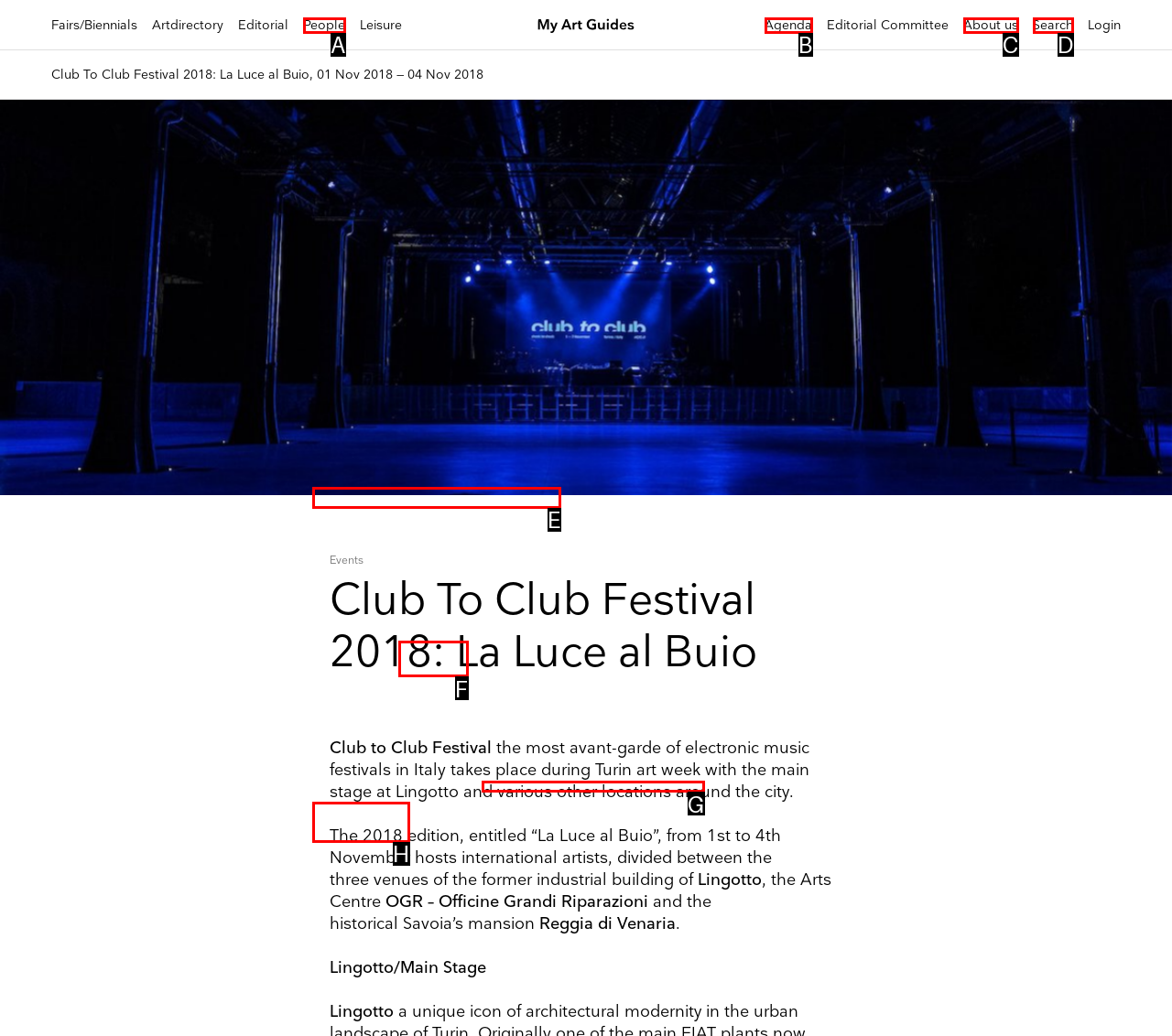Choose the HTML element that should be clicked to accomplish the task: Learn more about Mailchimp's privacy practices. Answer with the letter of the chosen option.

G